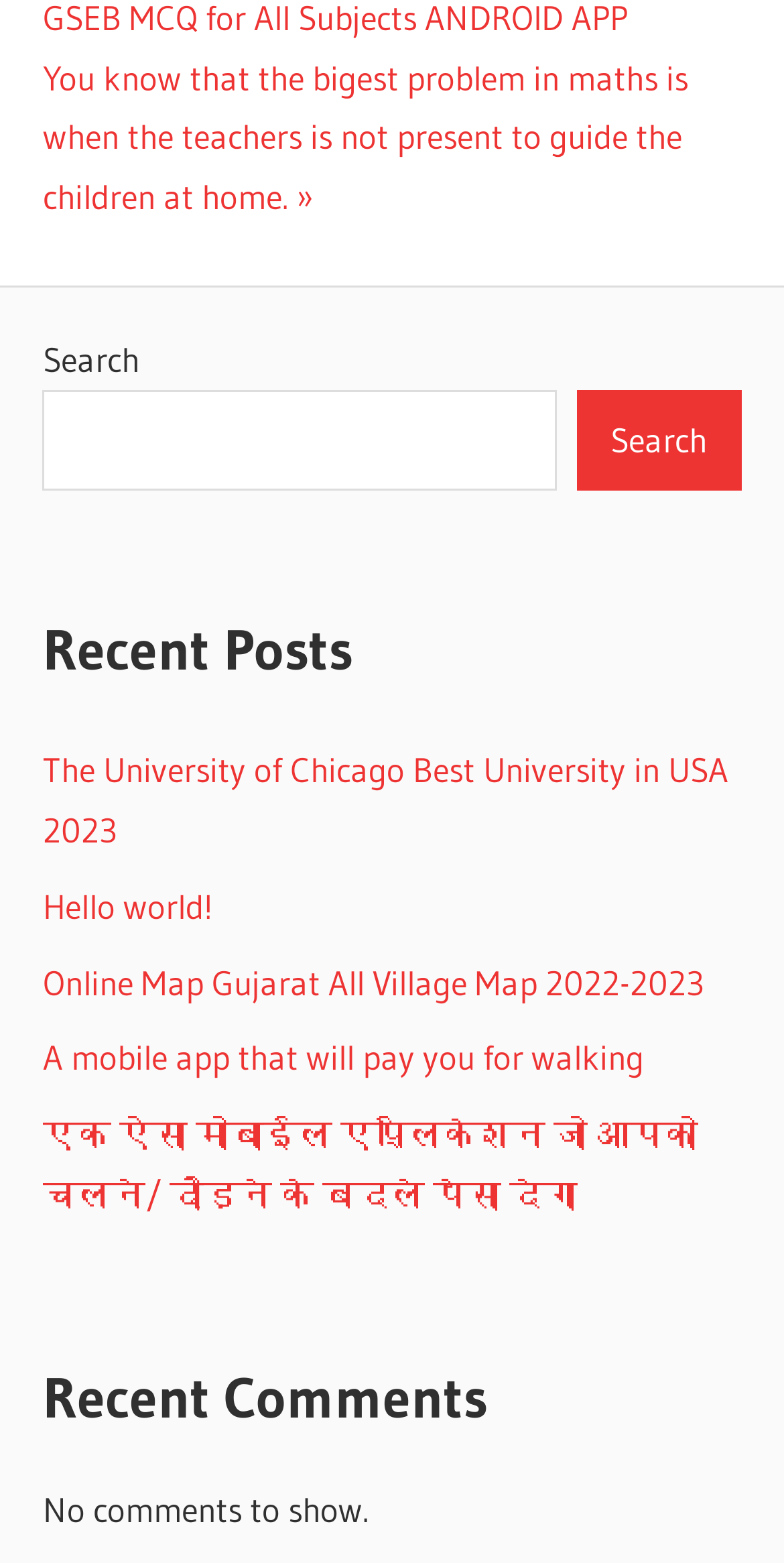Provide the bounding box coordinates of the UI element that matches the description: "Hello world!".

[0.054, 0.566, 0.272, 0.593]